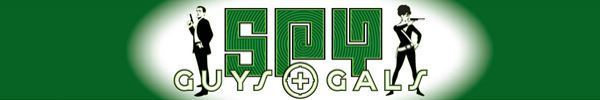What is the font style of the text 'SPY' in the logo?
Look at the image and provide a short answer using one word or a phrase.

bold, stylized